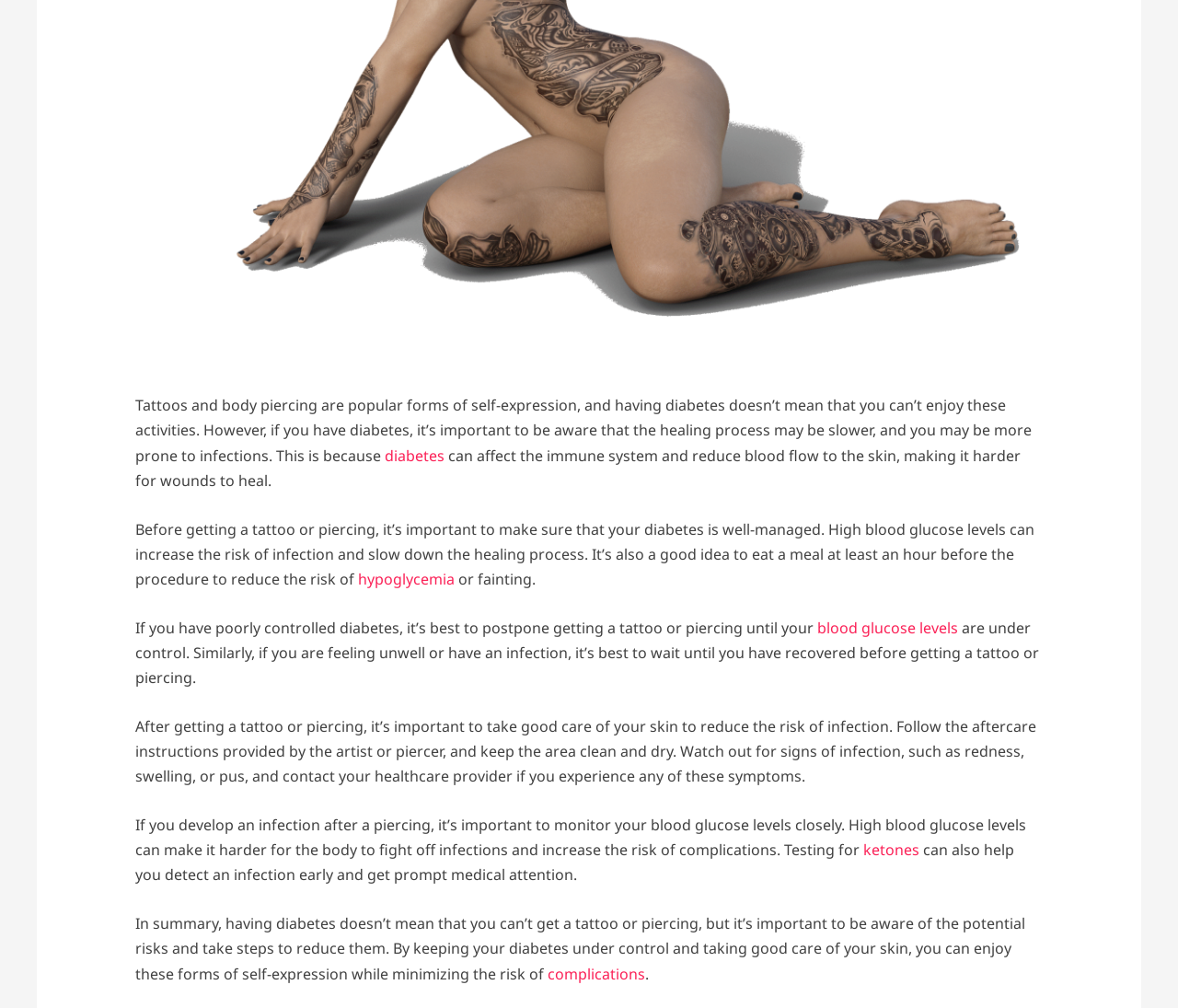Find the bounding box coordinates for the UI element that matches this description: "blood glucose levels".

[0.694, 0.613, 0.816, 0.633]